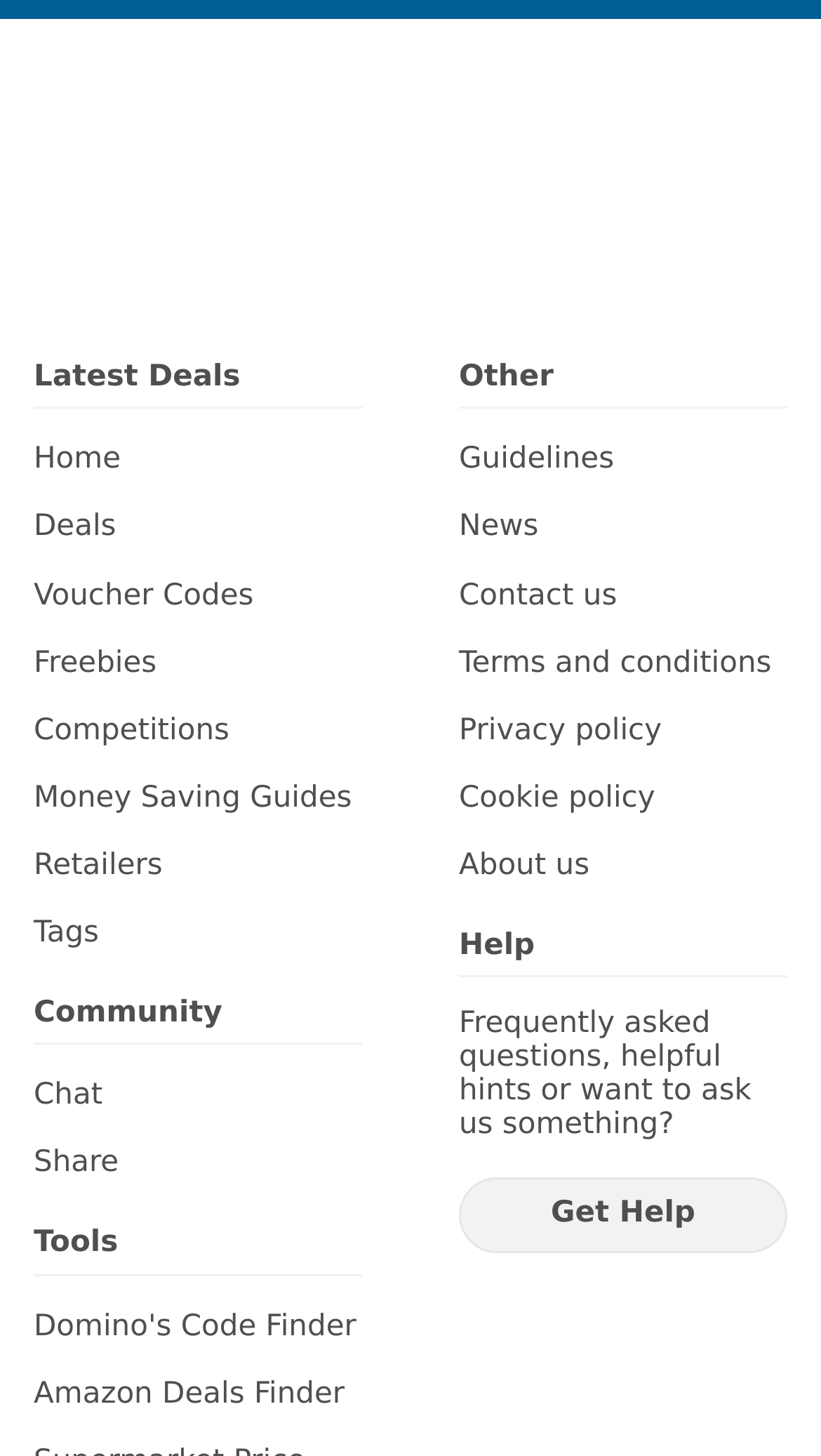Highlight the bounding box of the UI element that corresponds to this description: "Amazon Deals Finder".

[0.041, 0.945, 0.441, 0.969]